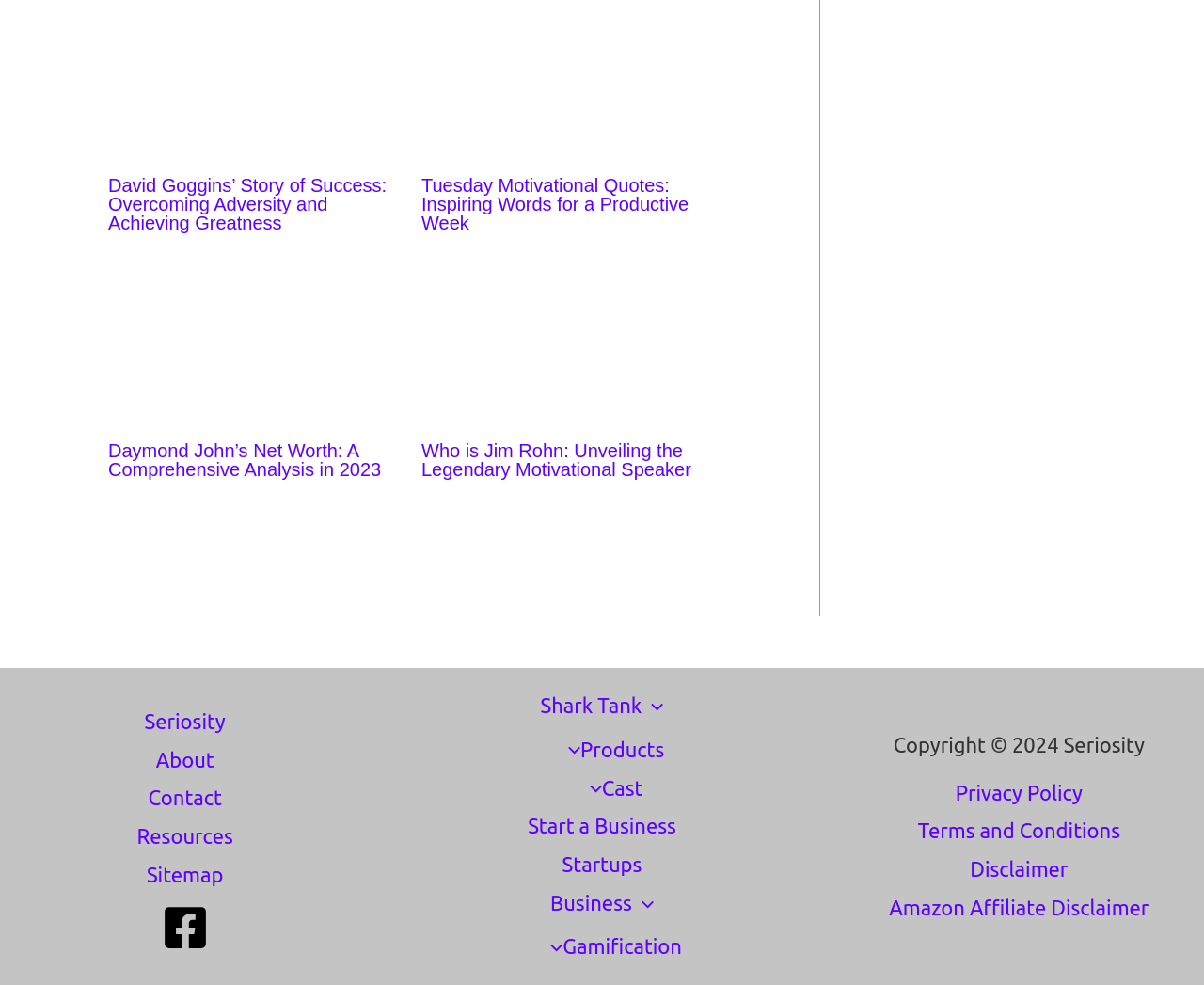Extract the bounding box coordinates for the described element: "parent_node: Business aria-label="Menu Toggle"". The coordinates should be represented as four float numbers between 0 and 1: [left, top, right, bottom].

[0.525, 0.905, 0.543, 0.928]